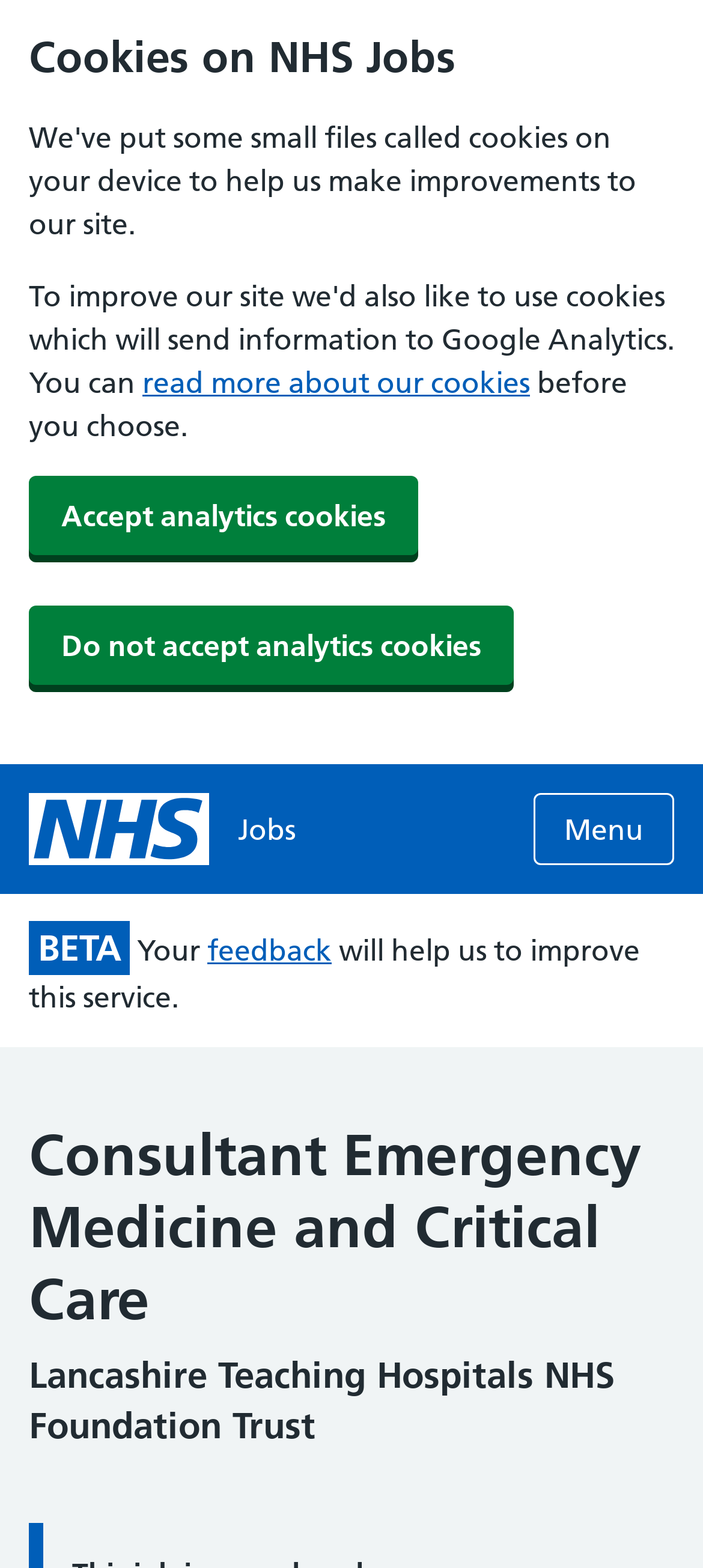Generate the text of the webpage's primary heading.

Consultant Emergency Medicine and Critical Care